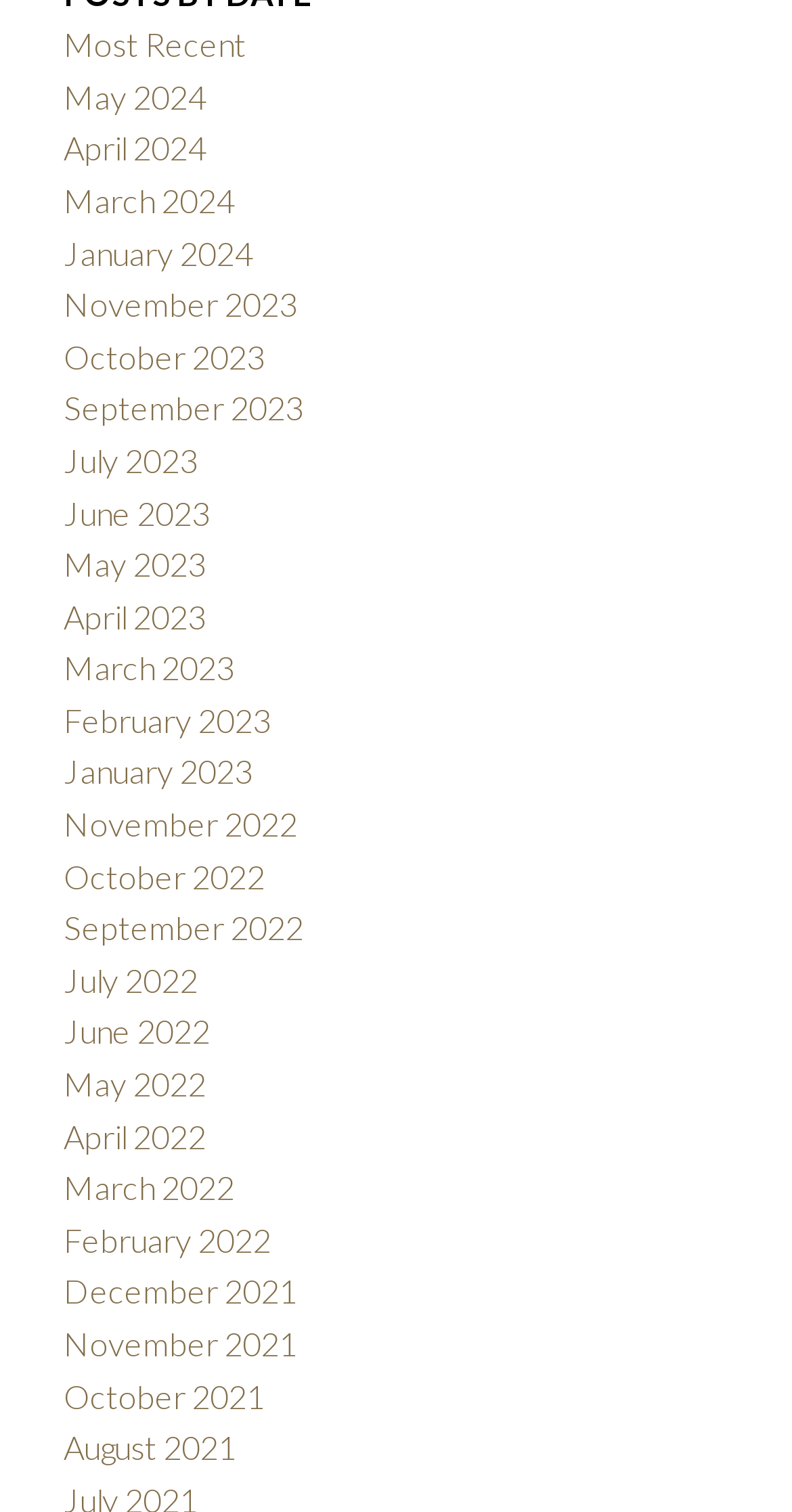Please locate the bounding box coordinates of the element that needs to be clicked to achieve the following instruction: "Click on Redcliffe Rentals". The coordinates should be four float numbers between 0 and 1, i.e., [left, top, right, bottom].

None